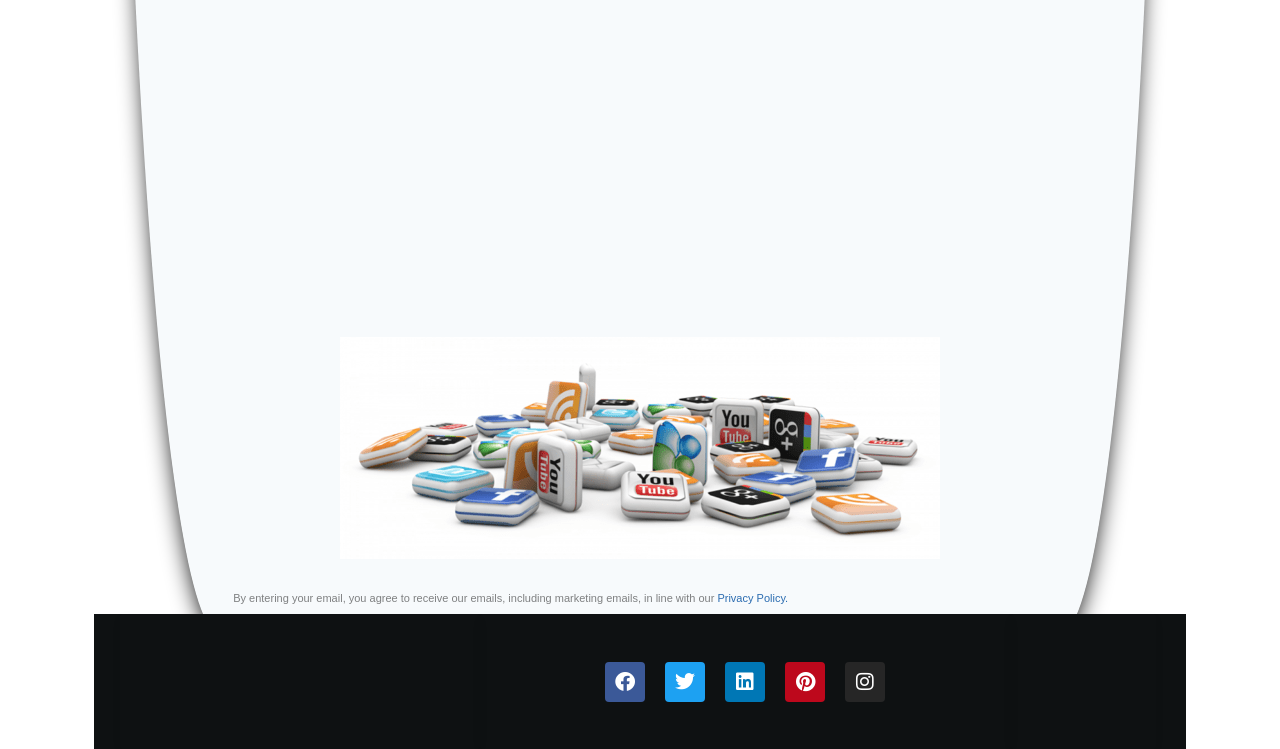How many lines of text are above the social media links?
Please use the image to provide an in-depth answer to the question.

Above the social media links, there are two lines of text. The first line mentions entering an email address and agreeing to receive emails, and the second line is a link to the privacy policy. These two lines of text are located above the social media links at the bottom of the webpage.